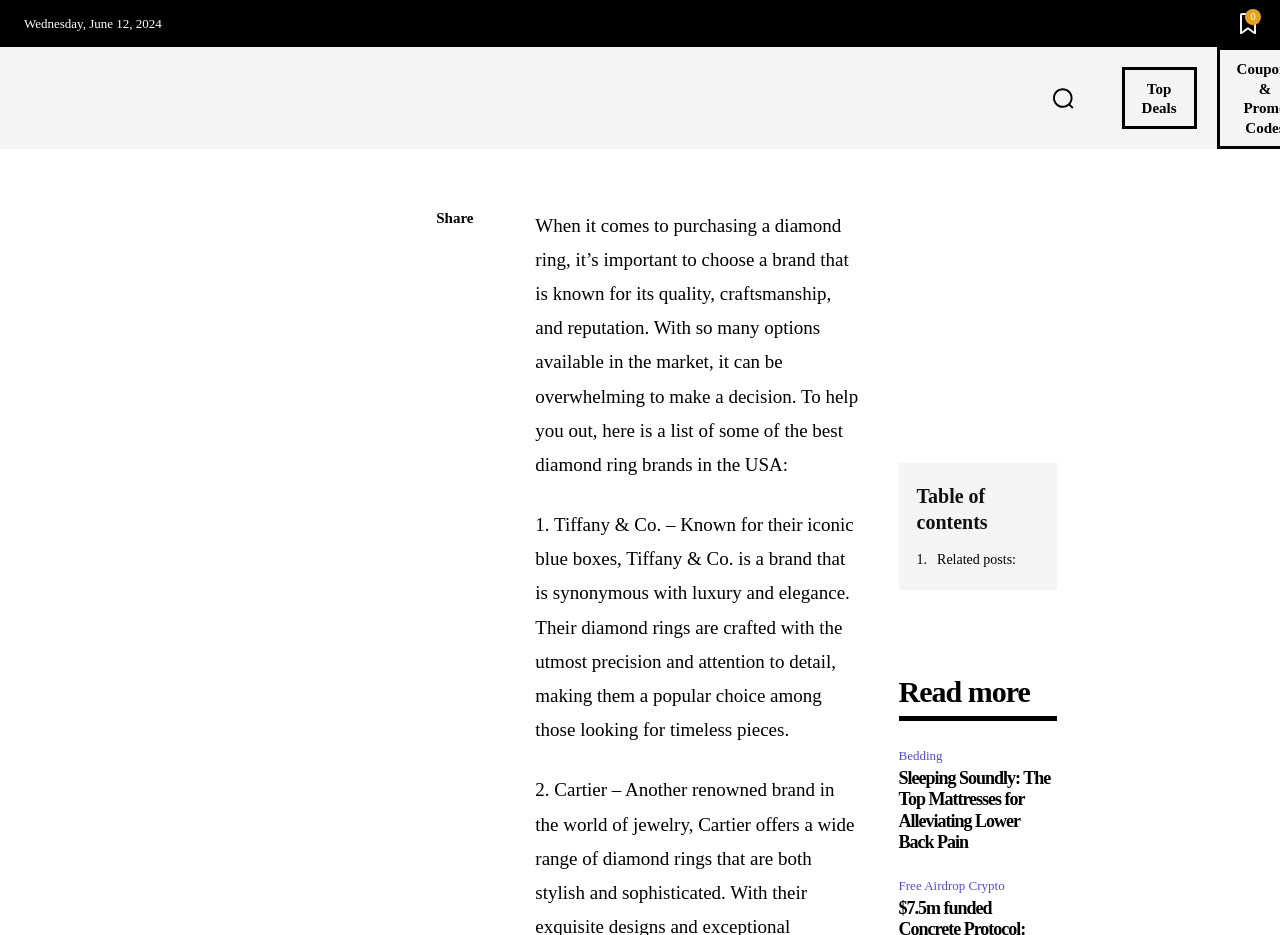Determine the bounding box coordinates for the UI element described. Format the coordinates as (top-left x, top-left y, bottom-right x, bottom-right y) and ensure all values are between 0 and 1. Element description: Top Deals

[0.876, 0.072, 0.935, 0.138]